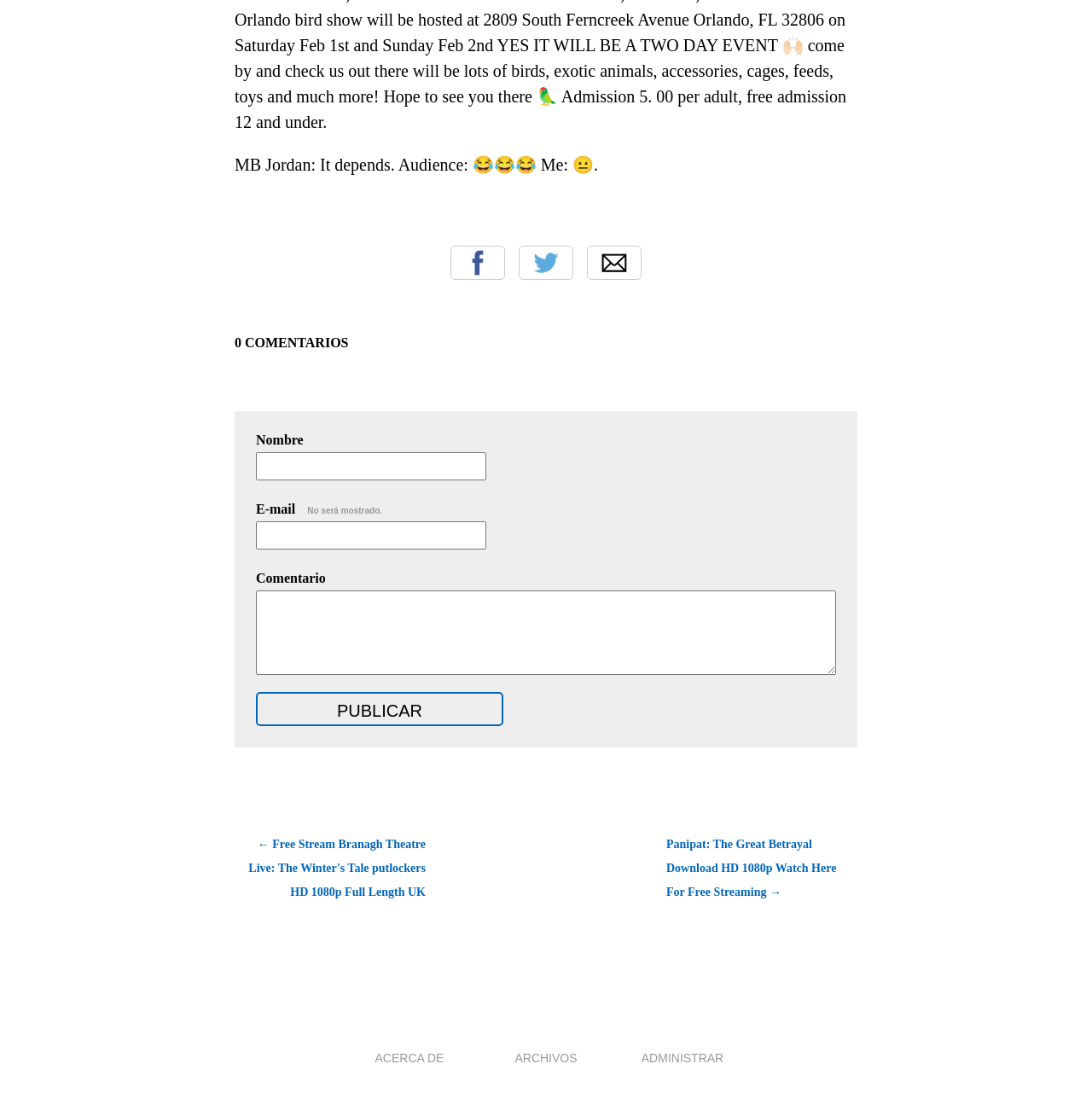Pinpoint the bounding box coordinates of the area that must be clicked to complete this instruction: "Visit the Institute for Global Engagement homepage".

None